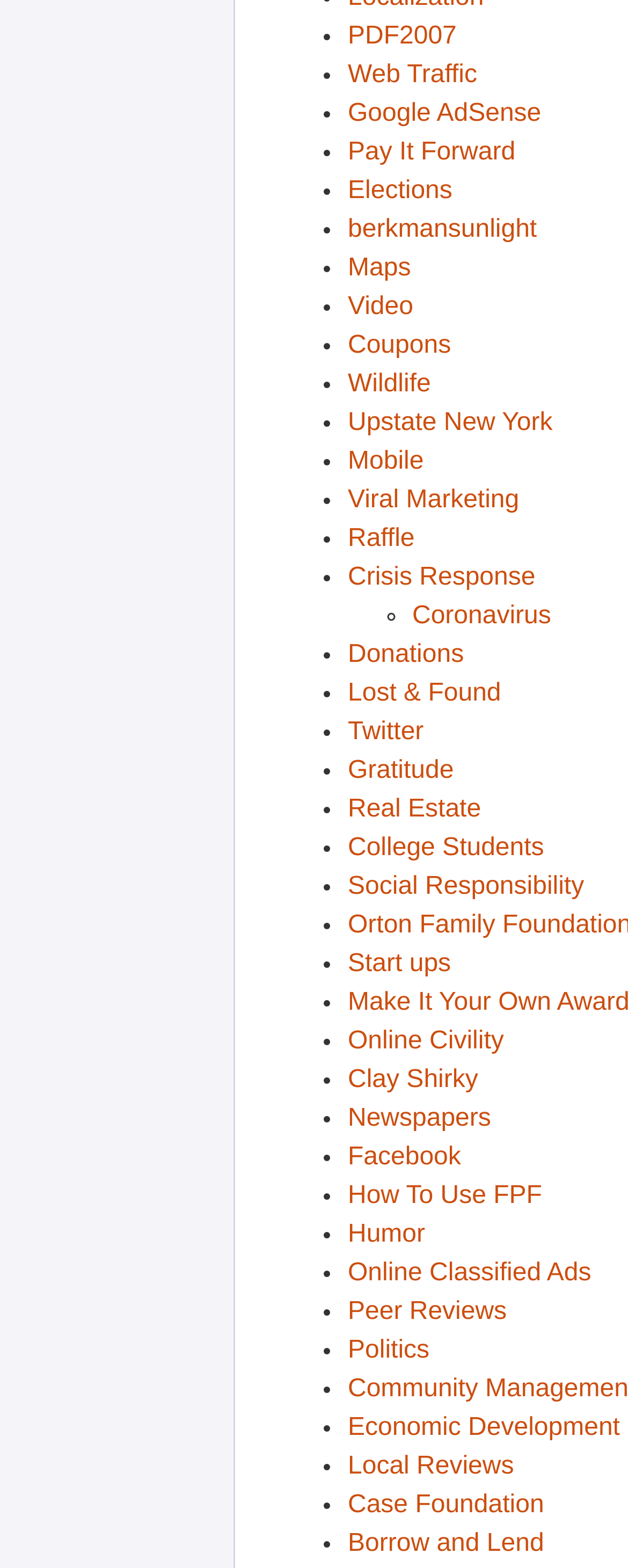Please find the bounding box coordinates of the section that needs to be clicked to achieve this instruction: "Learn about Coronavirus".

[0.656, 0.384, 0.878, 0.402]